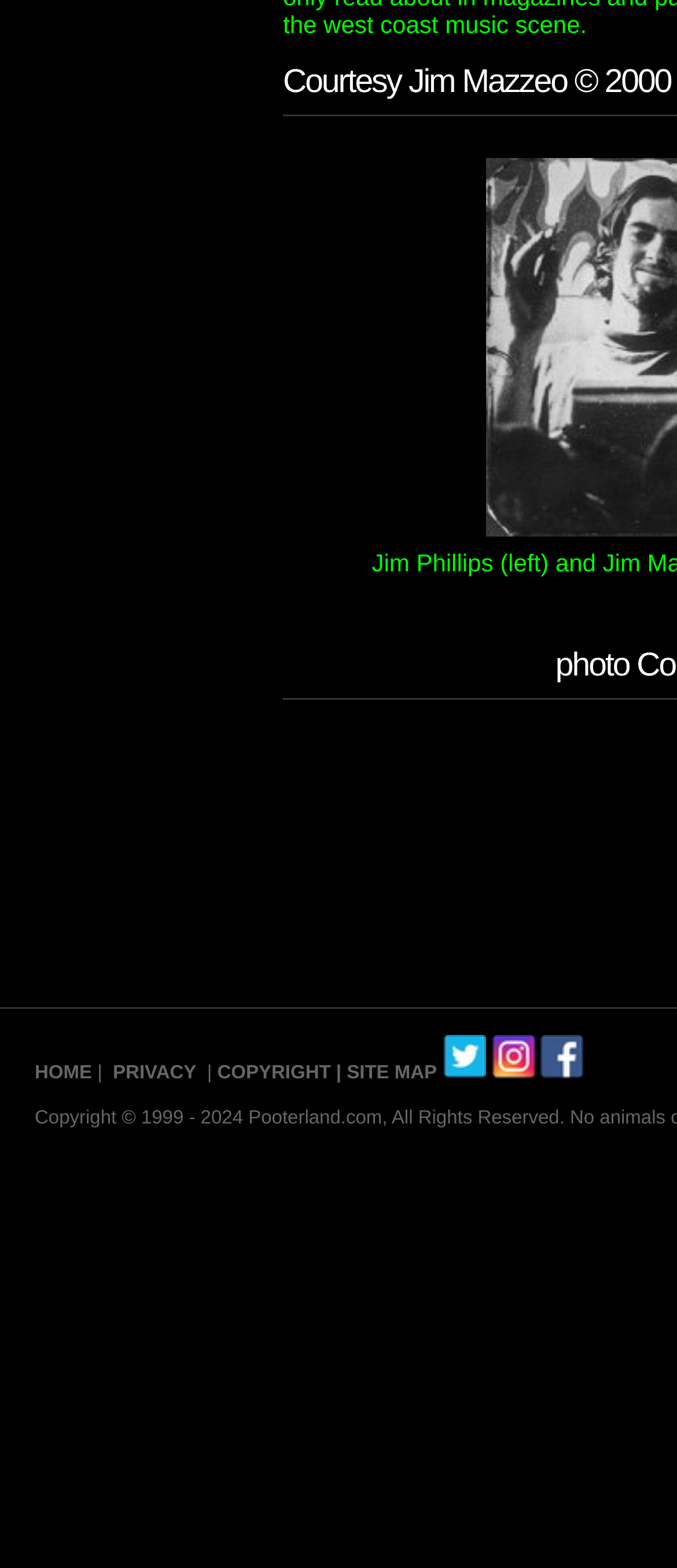Carefully examine the image and provide an in-depth answer to the question: What is the purpose of the '|' character?

The '|' character is used as a separator between links on the webpage, it is used to separate 'HOME' and 'PRIVACY', 'PRIVACY' and 'COPYRIGHT', and so on.